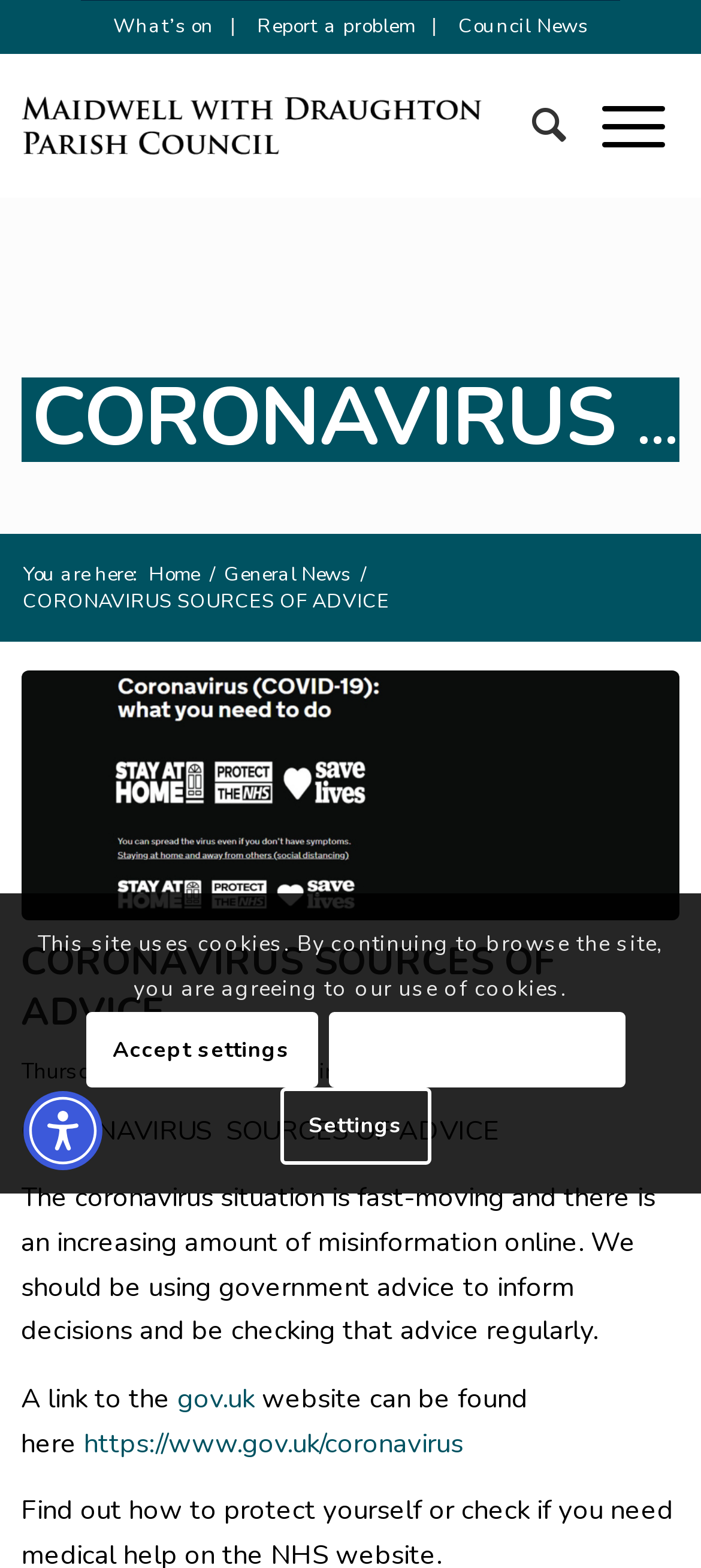Point out the bounding box coordinates of the section to click in order to follow this instruction: "Visit Maidwell with Draughton Parish Council".

[0.03, 0.034, 0.7, 0.126]